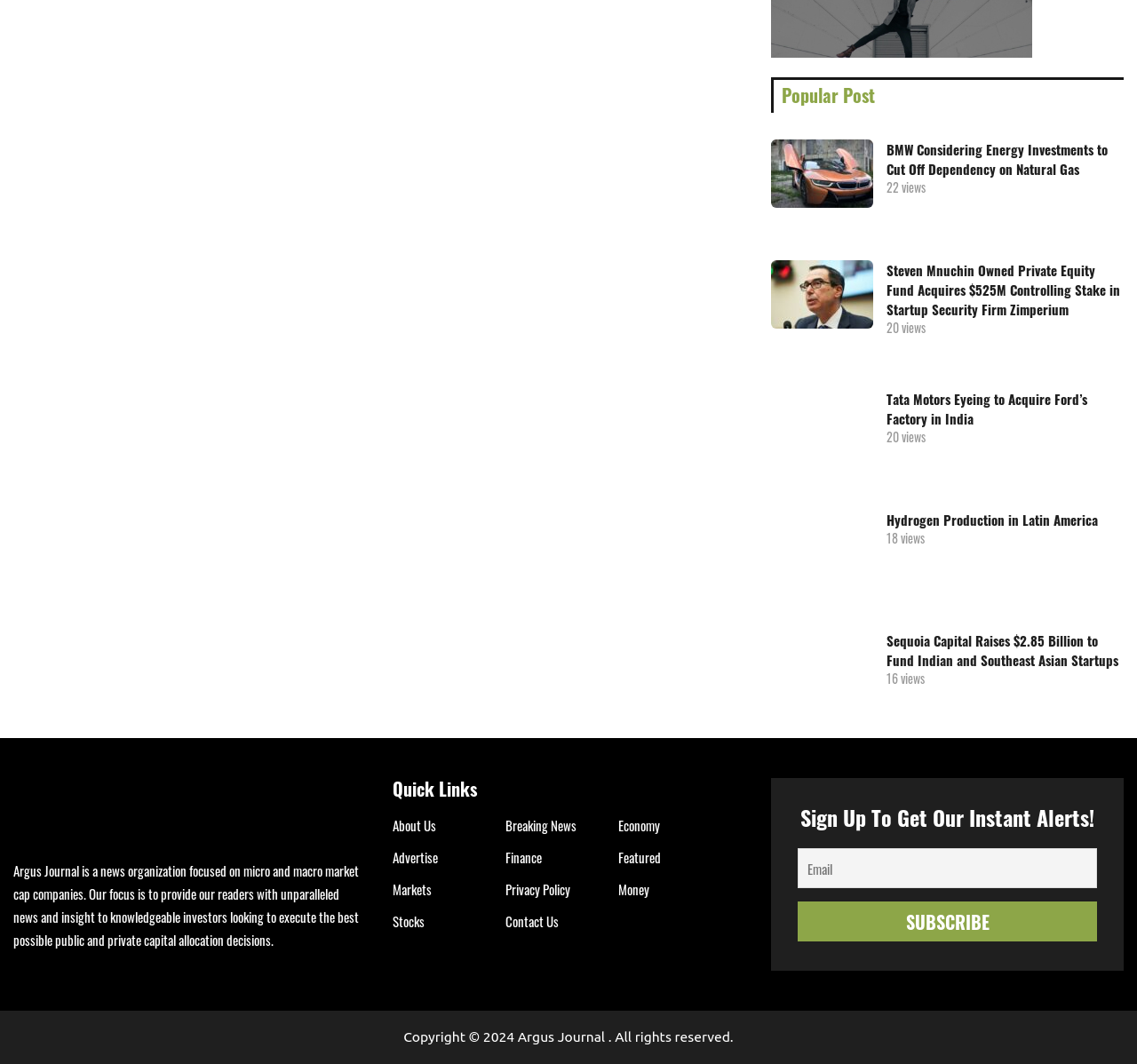With reference to the screenshot, provide a detailed response to the question below:
What is the copyright information of the website?

In the footer section, I can see a static text 'Copyright © 2024' followed by a link to 'Argus Journal' and another static text '. All rights reserved.', indicating that the website is copyrighted by Argus Journal in 2024.